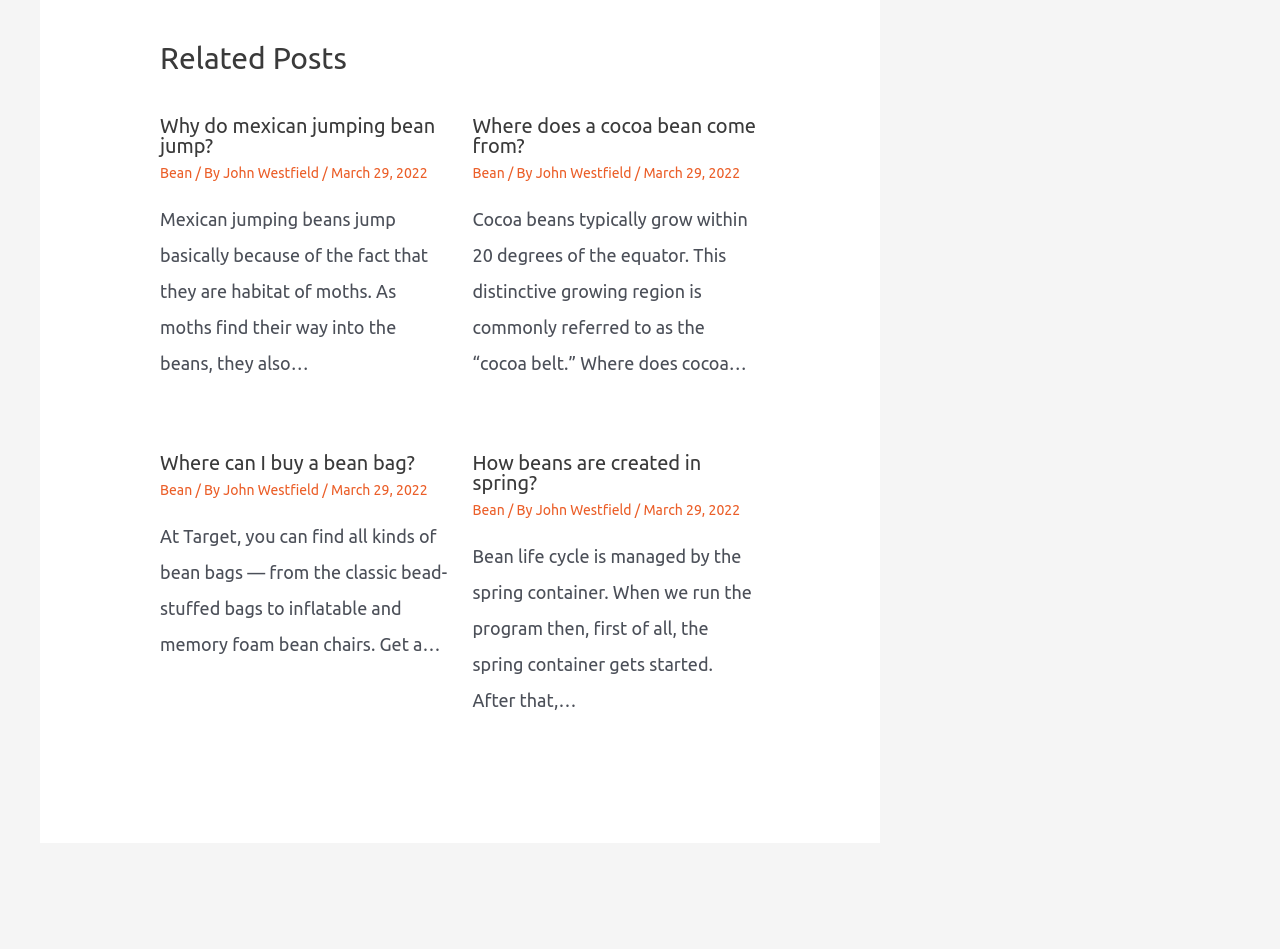Give a one-word or short-phrase answer to the following question: 
Who is the author of the articles?

John Westfield